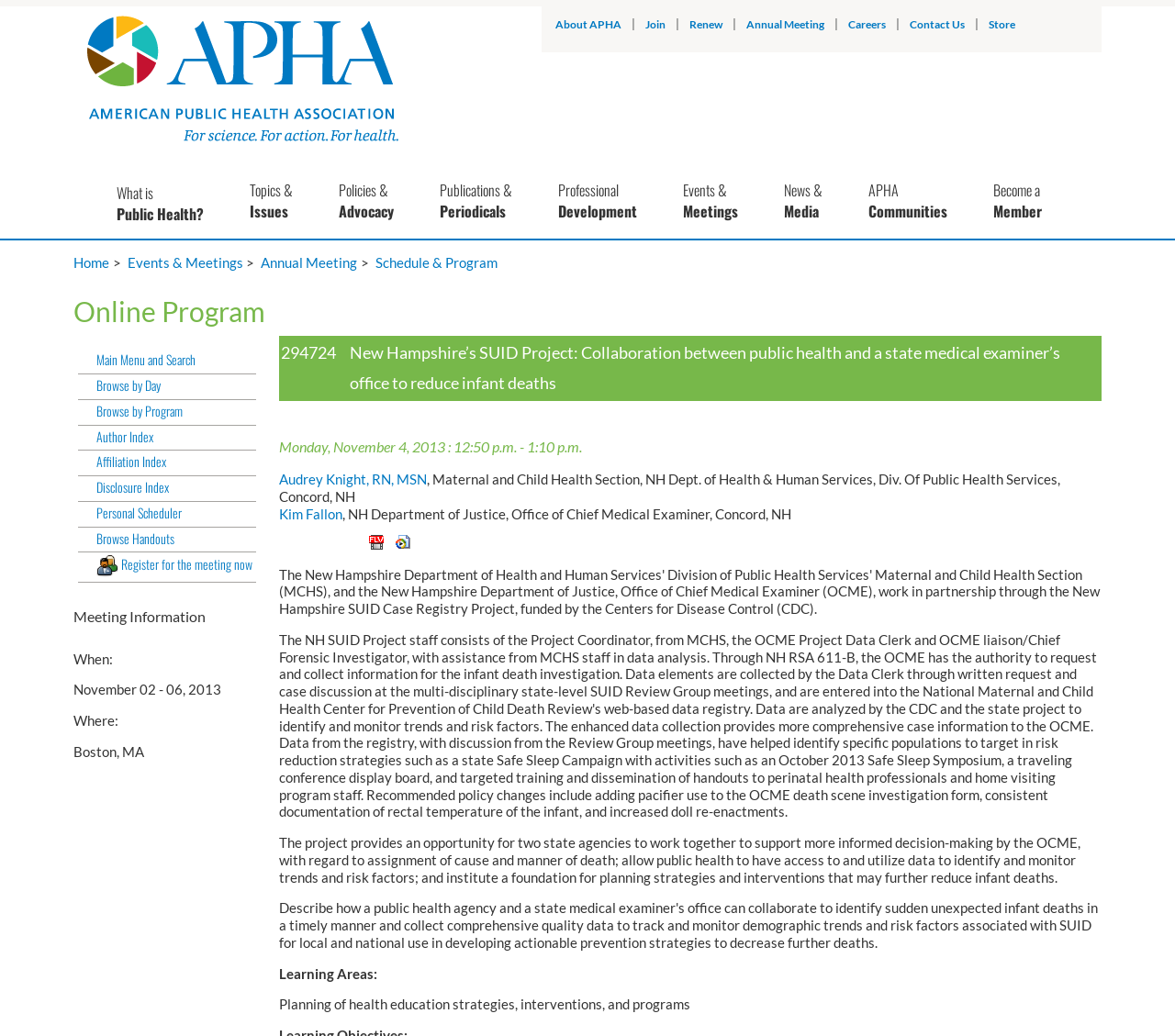Provide a comprehensive description of the webpage.

The webpage appears to be a conference program page for the 141st APHA Annual Meeting and Exposition, specifically showcasing a presentation titled "New Hampshire's SUID Project: Collaboration between public health and a state medical examiner's office to reduce infant deaths".

At the top of the page, there is a navigation menu with links to various sections of the APHA website, including "About APHA", "Join", "Renew", "Annual Meeting", "Careers", "Contact Us", and "Store". Below this menu, there is a prominent link to "APHA Home" accompanied by an image.

The main content of the page is divided into two sections. On the left side, there is a menu with links to different parts of the conference program, including "Schedule & Program", "Browse by Day", "Browse by Program", "Author Index", "Affiliation Index", "Disclosure Index", "Personal Scheduler", "Browse Handouts", and "Register for the meeting now". Some of these links have accompanying icons.

On the right side, the presentation details are displayed. The title "Online Program" is followed by the presentation title, "New Hampshire's SUID Project: Collaboration between public health and a state medical examiner's office to reduce infant deaths". Below this, the presentation schedule is listed, including the date, time, and presenter information. The presenter information includes names, affiliations, and a brief description of the project.

Further down, there is a section titled "Meeting Information" that provides details about the conference, including the dates and location.